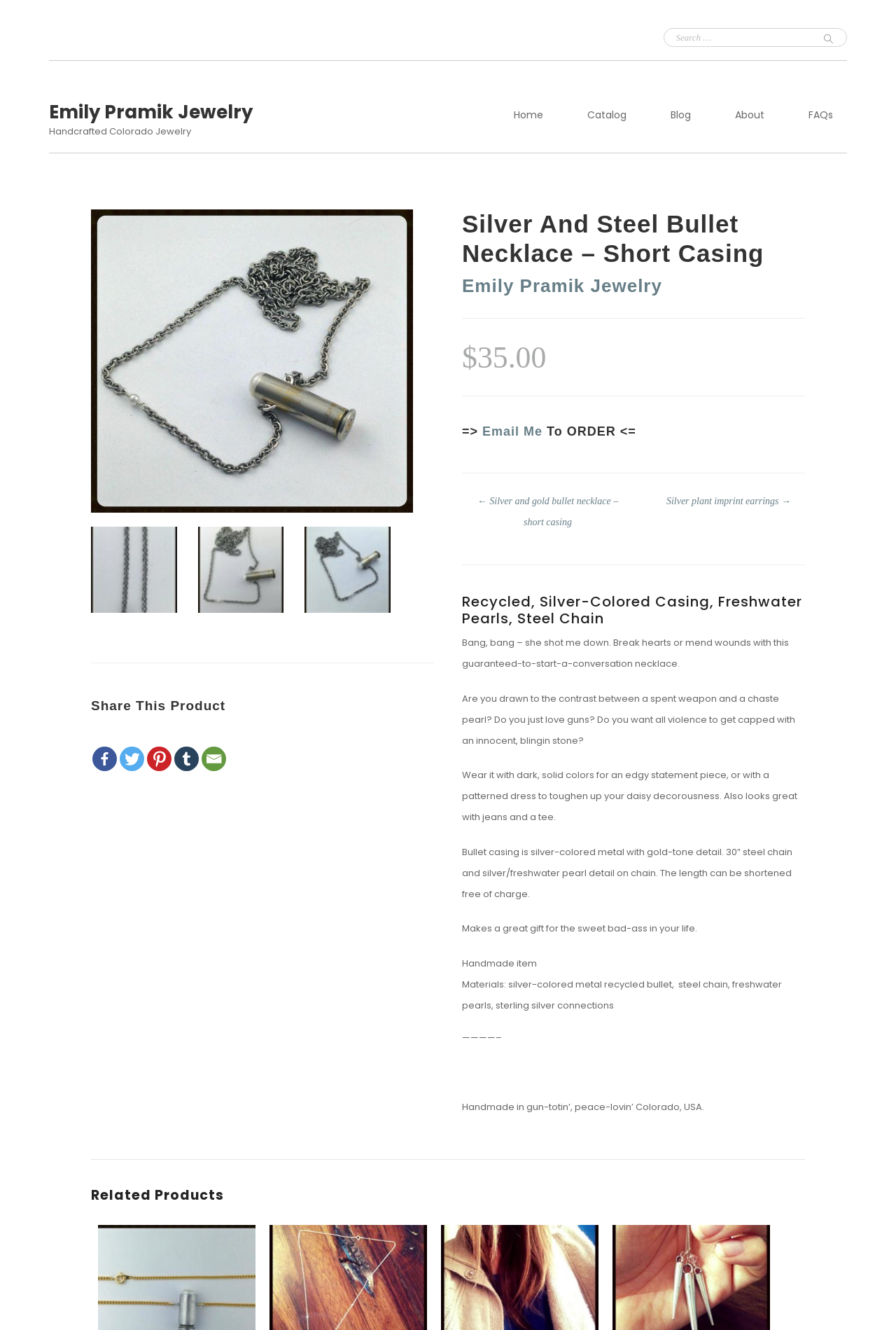Determine the bounding box coordinates of the clickable element to achieve the following action: 'Share this product on Facebook'. Provide the coordinates as four float values between 0 and 1, formatted as [left, top, right, bottom].

[0.103, 0.561, 0.13, 0.58]